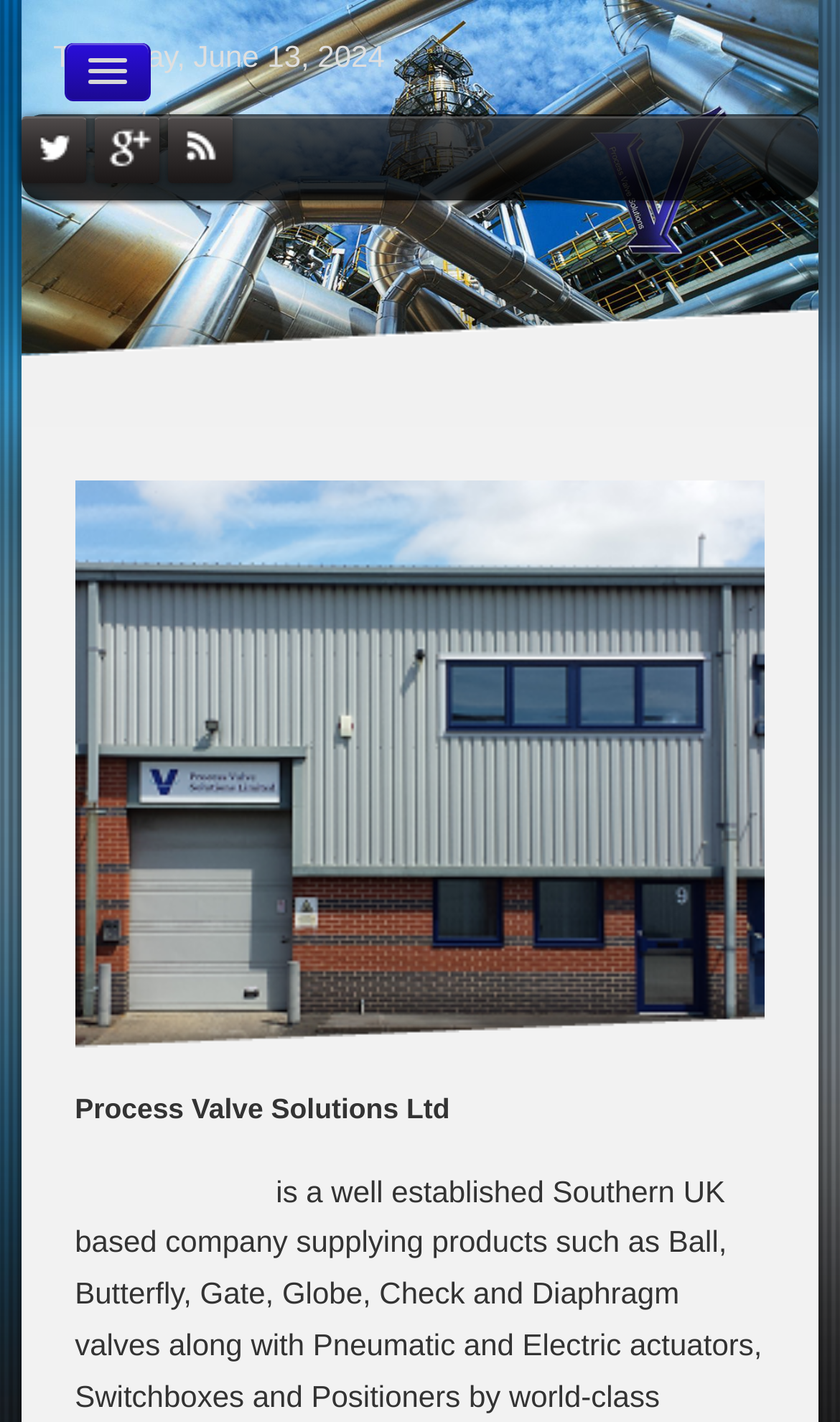Bounding box coordinates should be in the format (top-left x, top-left y, bottom-right x, bottom-right y) and all values should be floating point numbers between 0 and 1. Determine the bounding box coordinate for the UI element described as: 2/2 & 3/2

[0.194, 0.072, 0.96, 0.113]